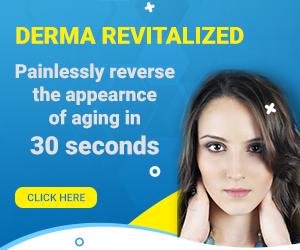Examine the image carefully and respond to the question with a detailed answer: 
What is the primary focus of the product?

The text 'DERMA REVITALIZED' prominently displayed in the image, along with the phrases highlighting the product's claim to 'painlessly reverse the appearance of aging in 30 seconds', clearly indicates that the primary focus of the product is on skincare and rejuvenation.